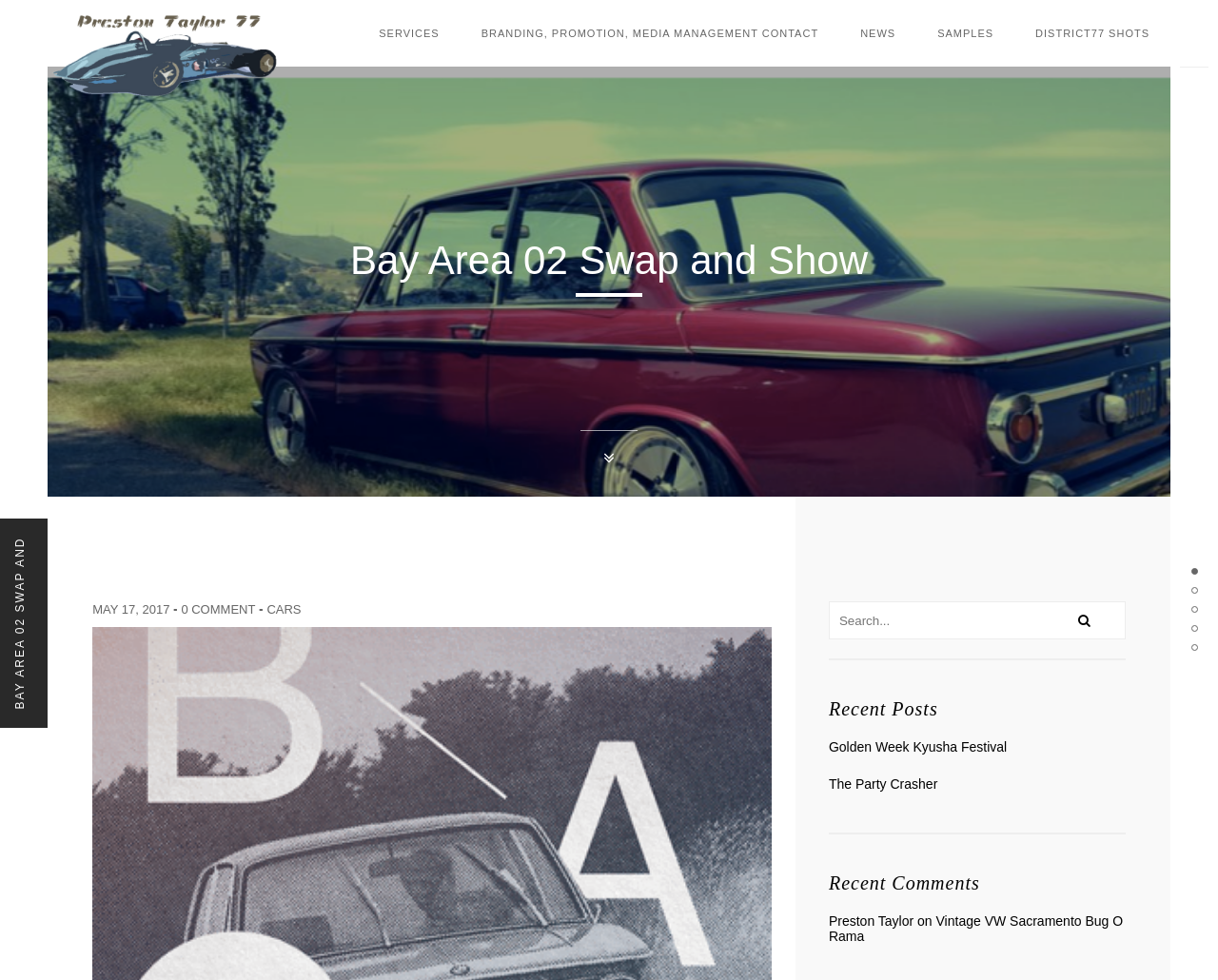Use a single word or phrase to answer this question: 
What is the name of the event?

Bay Area 02 Swap and Show